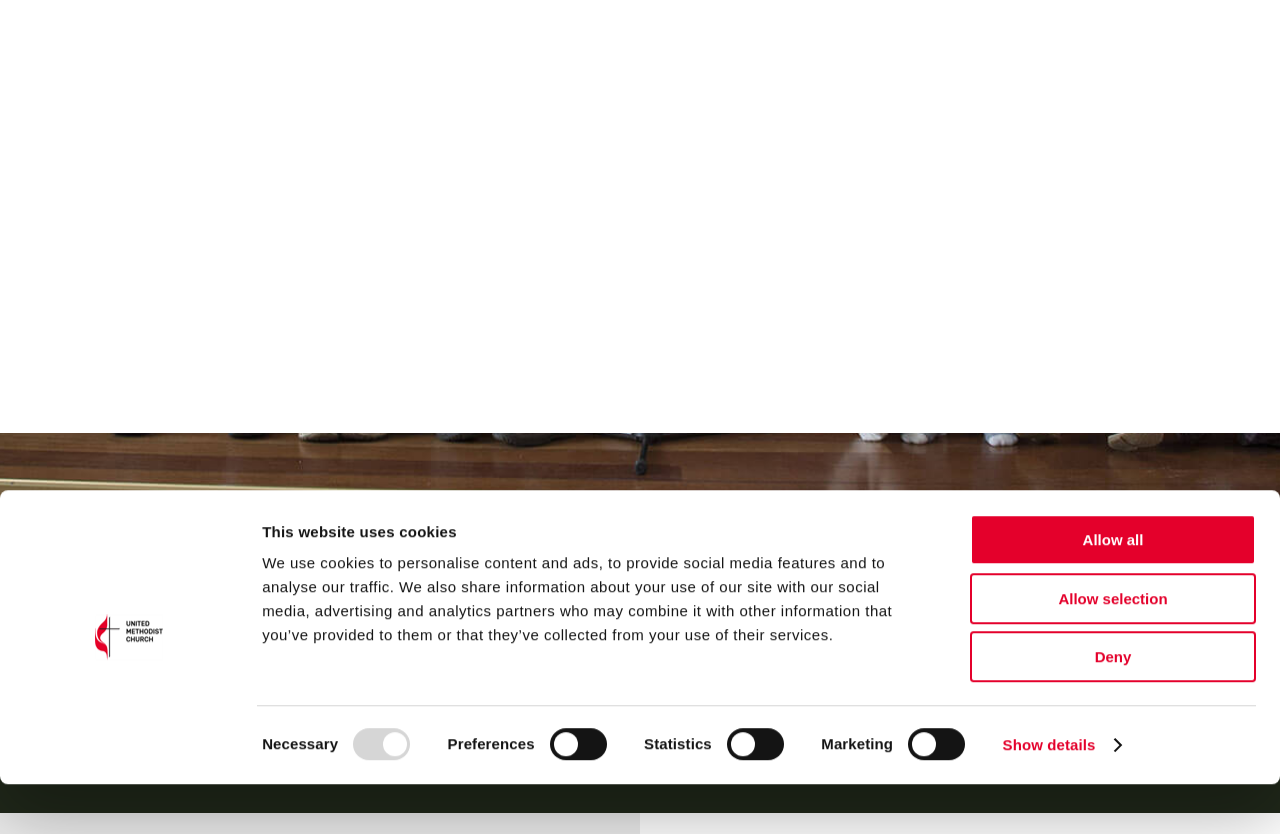Identify the bounding box for the UI element described as: "Deny". Ensure the coordinates are four float numbers between 0 and 1, formatted as [left, top, right, bottom].

[0.758, 0.584, 0.981, 0.645]